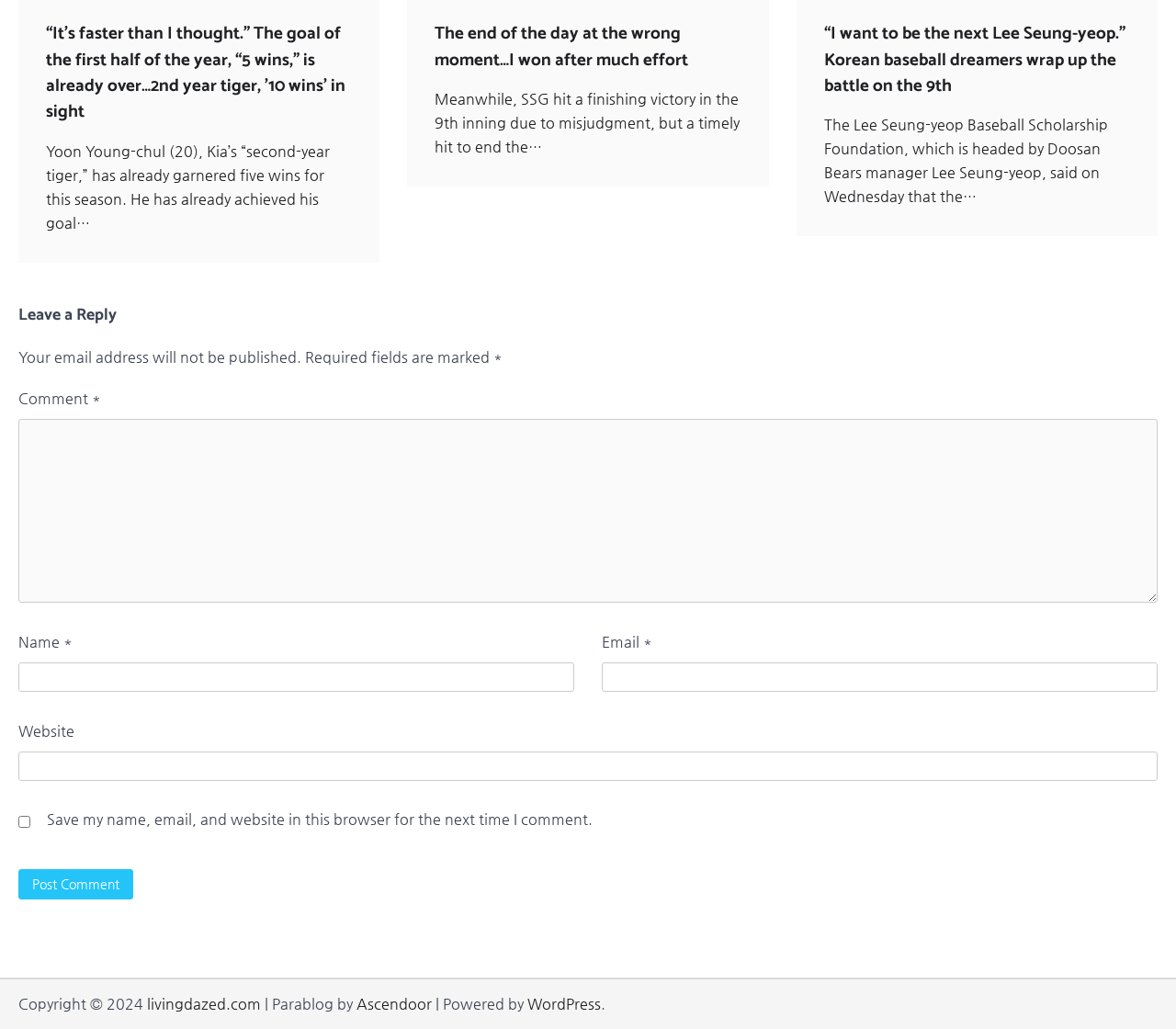Determine the bounding box coordinates of the section I need to click to execute the following instruction: "Enter a comment in the 'Comment *' textbox". Provide the coordinates as four float numbers between 0 and 1, i.e., [left, top, right, bottom].

[0.016, 0.407, 0.984, 0.585]